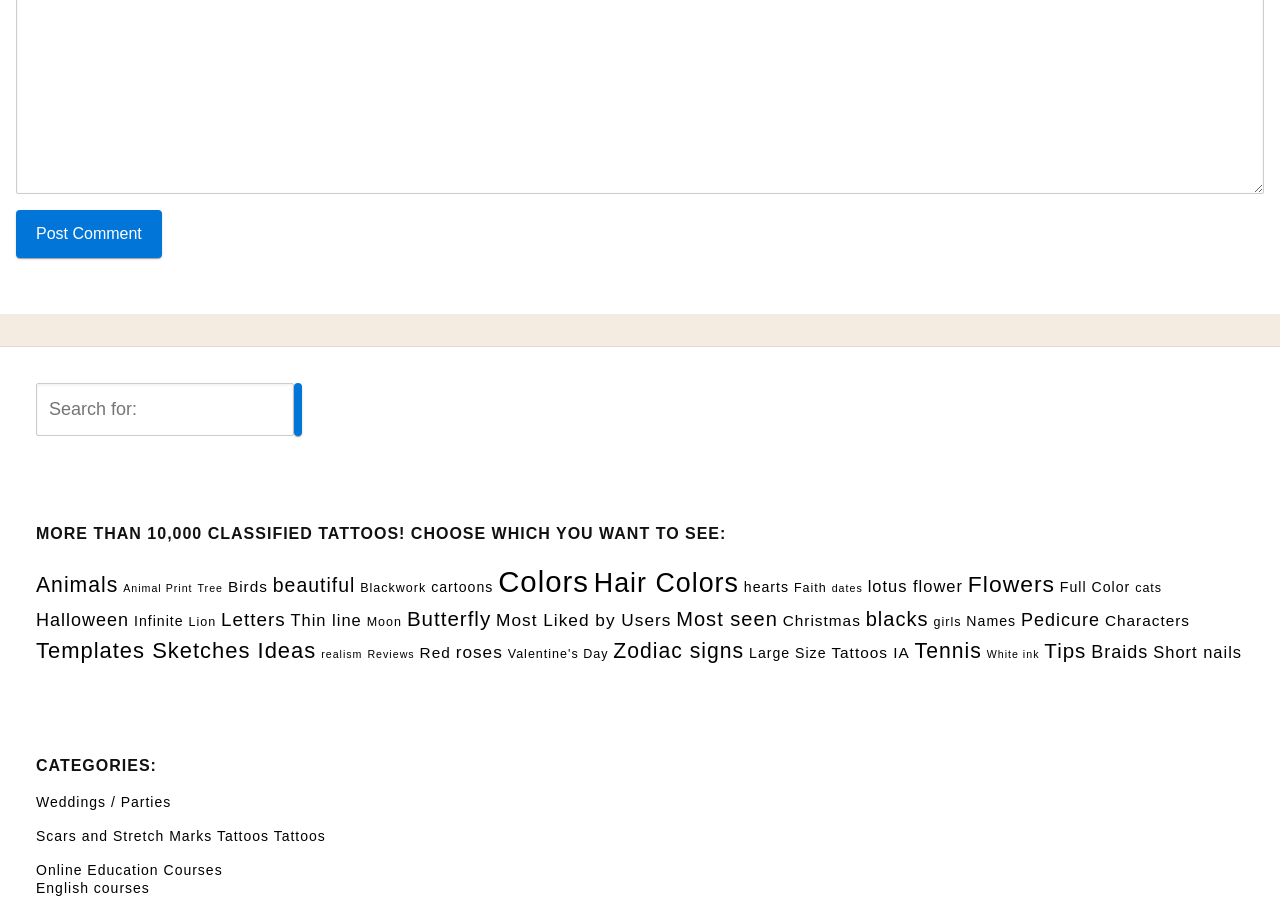Determine the bounding box coordinates of the region to click in order to accomplish the following instruction: "Search for tattoos". Provide the coordinates as four float numbers between 0 and 1, specifically [left, top, right, bottom].

[0.028, 0.421, 0.23, 0.48]